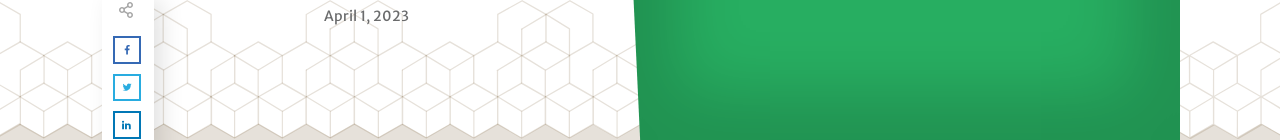Explain the image with as much detail as possible.

The image features a visually appealing design with a green gradient on the right side, creating a modern and clean aesthetic. To the left, there are social media sharing buttons for Facebook, Twitter, and LinkedIn, encouraging interaction and engagement with the content. Below these buttons is the publication date, "April 1, 2023," which indicates when the article was released. This layout not only enhances navigation but also emphasizes the importance of social connectivity in sharing the insights about Art Gilmore's life and legacy, as explored in the accompanying article. The design elements are complemented by a geometric pattern that adds depth and sophistication to the overall presentation.